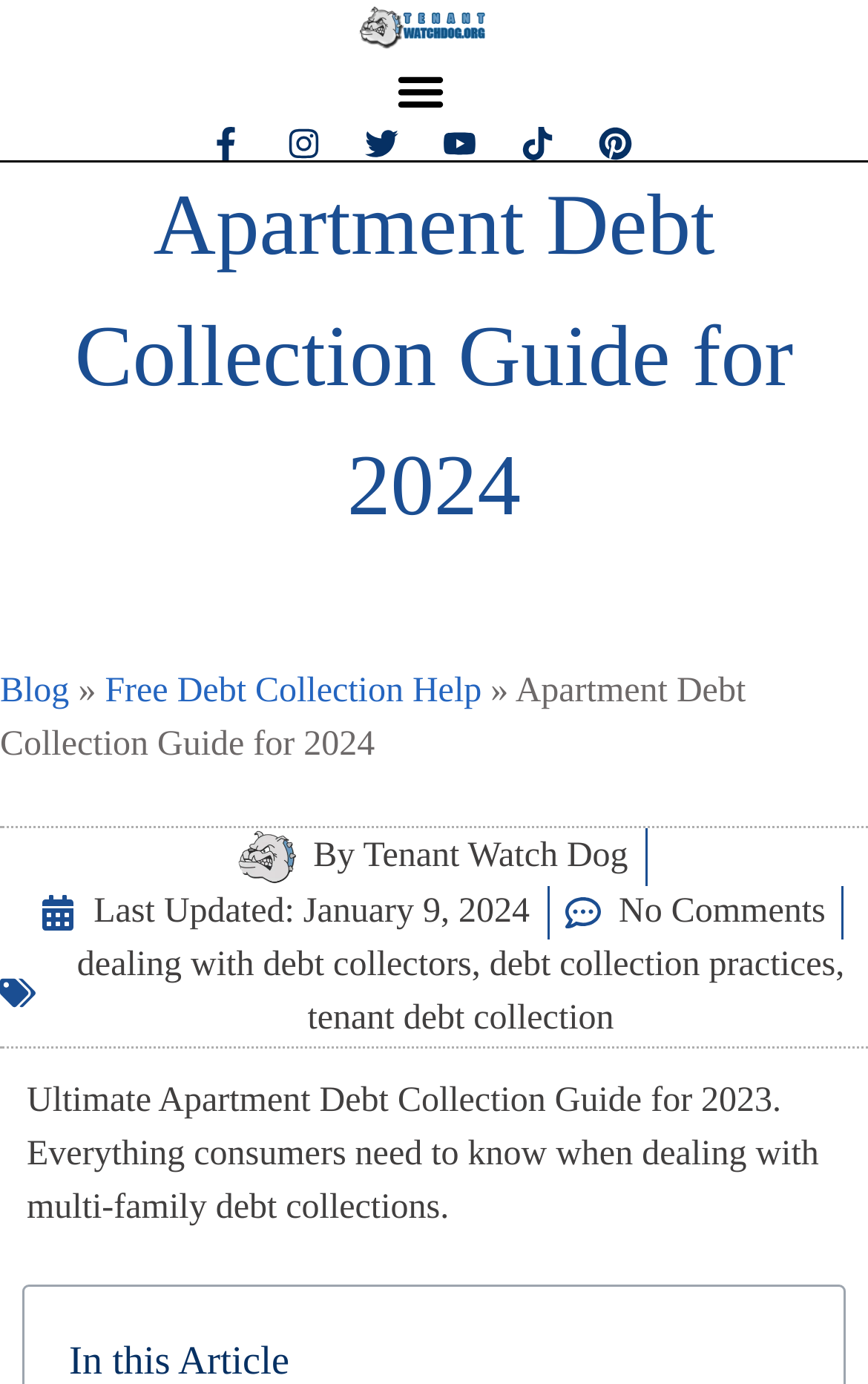What is the topic of this webpage?
Based on the image, answer the question with as much detail as possible.

Based on the webpage's content, including the heading 'Apartment Debt Collection Guide for 2024' and the links related to debt collection, it is clear that the topic of this webpage is apartment debt collection.